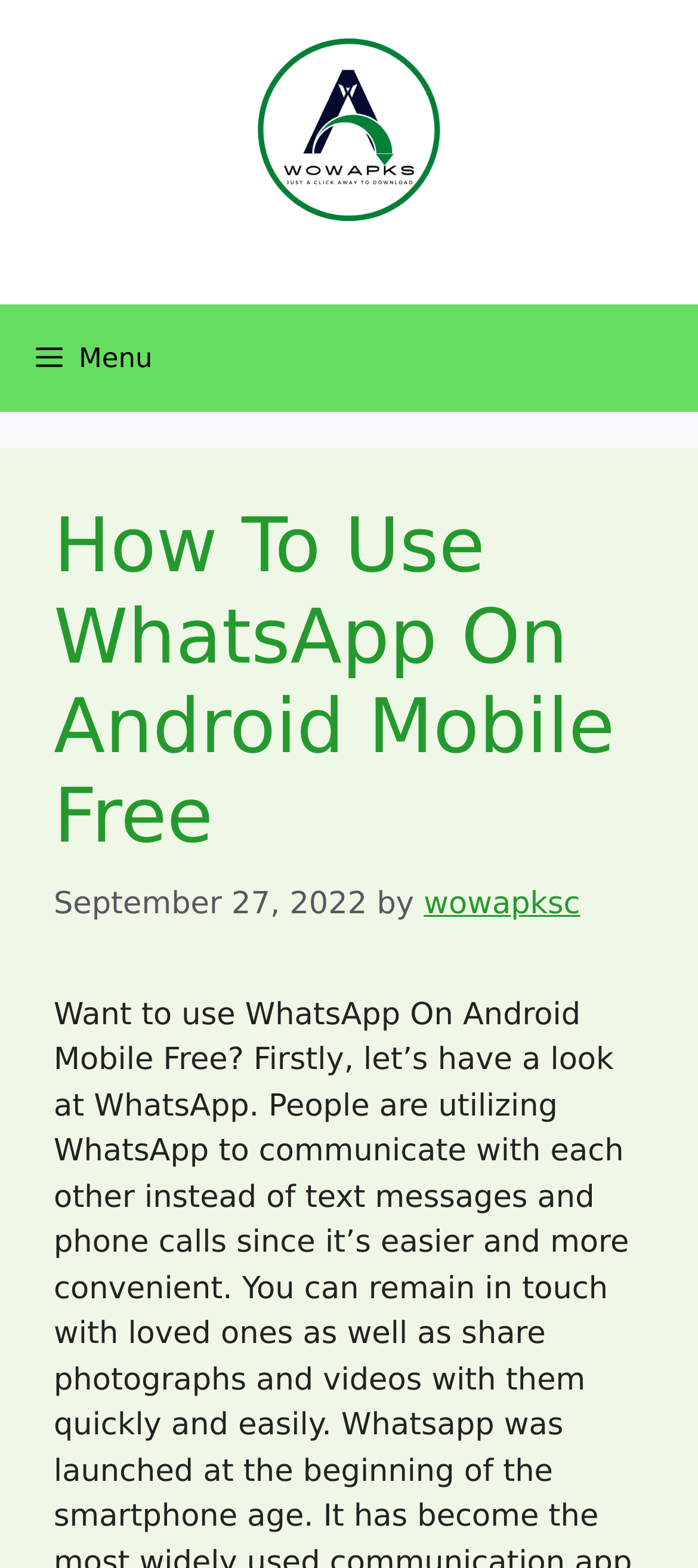Find and extract the text of the primary heading on the webpage.

How To Use WhatsApp On Android Mobile Free